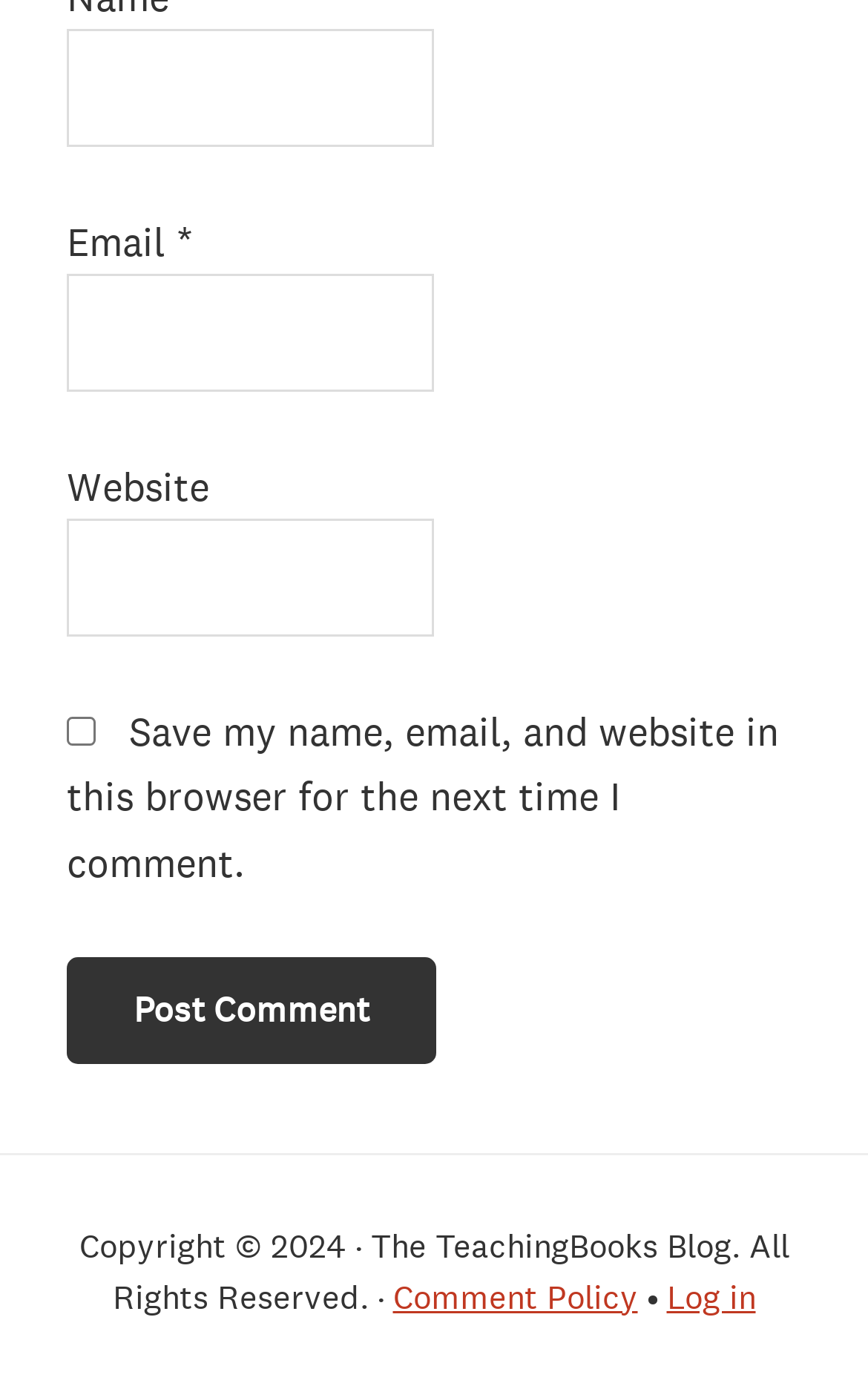Provide the bounding box coordinates for the UI element that is described as: "Comment Policy".

[0.453, 0.918, 0.735, 0.948]